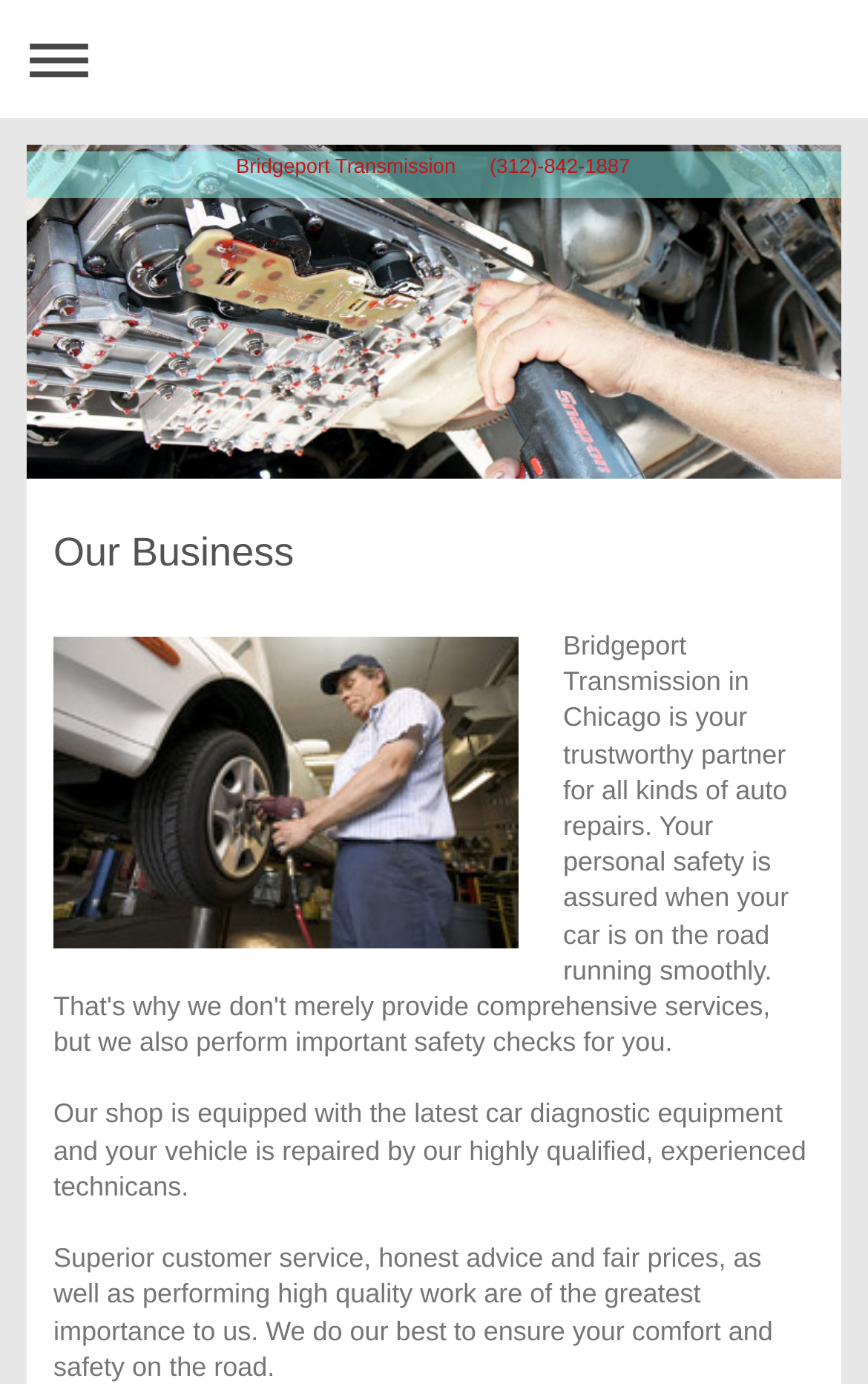What is the phone number of Bridgeport Transmission?
Refer to the image and provide a detailed answer to the question.

I found the phone number by looking at the top section of the webpage, where the company name 'Bridgeport Transmission' is displayed, and next to it, the phone number '(312)-842-1887' is provided.